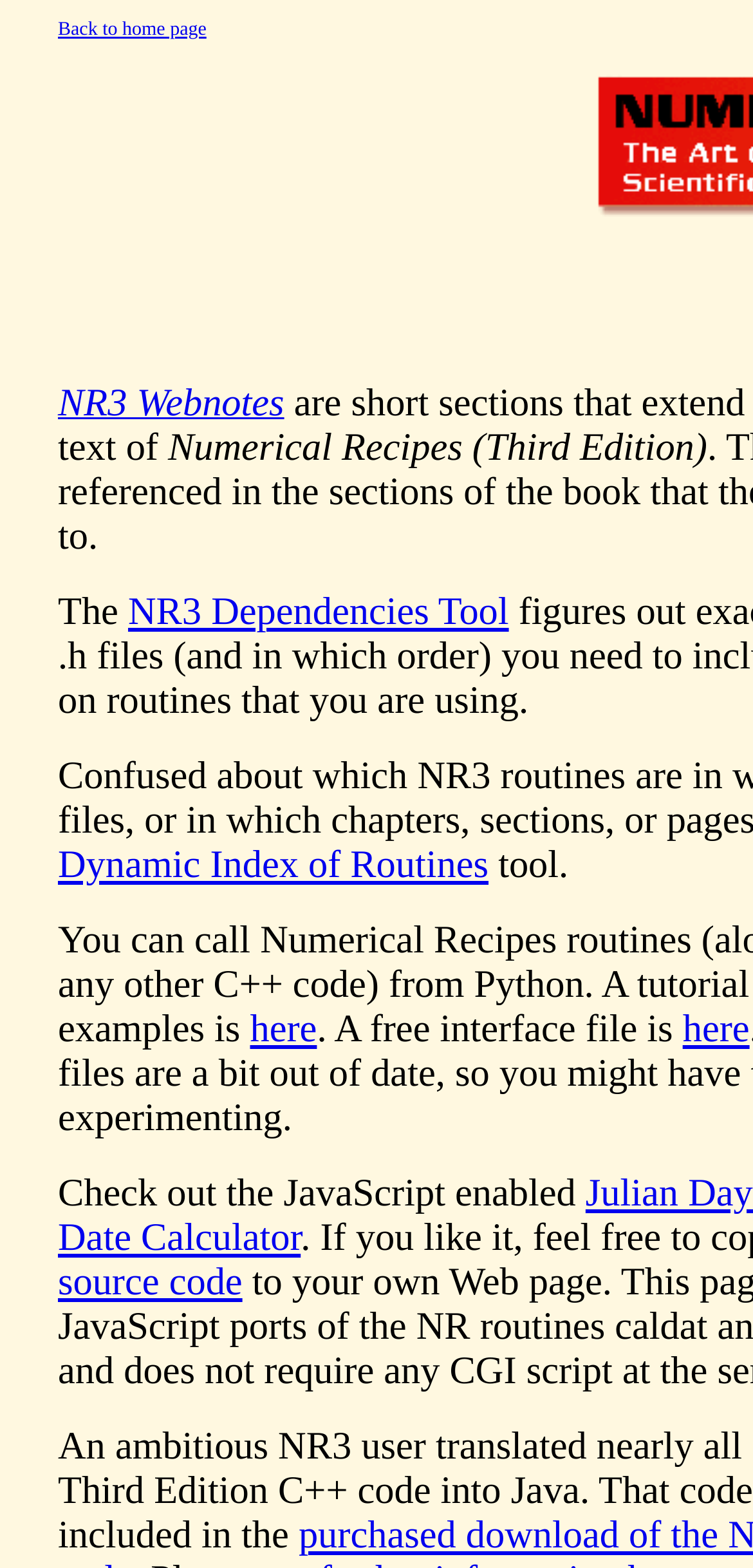What is the relationship between the two 'here' links?
We need a detailed and exhaustive answer to the question. Please elaborate.

The webpage has two links 'here' which are accompanied by the text 'A free interface file is', suggesting that both links provide interface files, possibly related to Numerical Recipes.